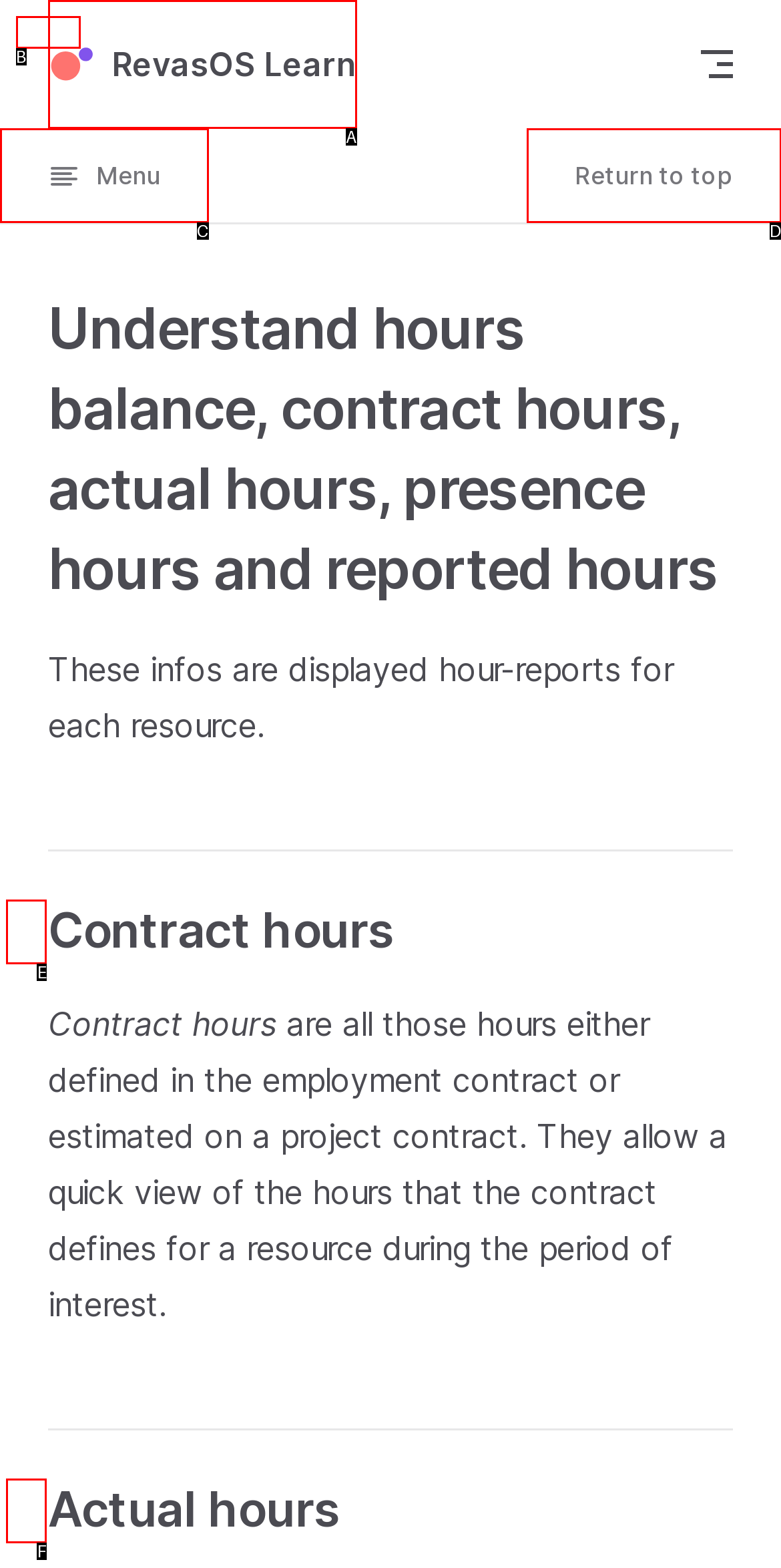Choose the letter that best represents the description: Return to top. Provide the letter as your response.

D